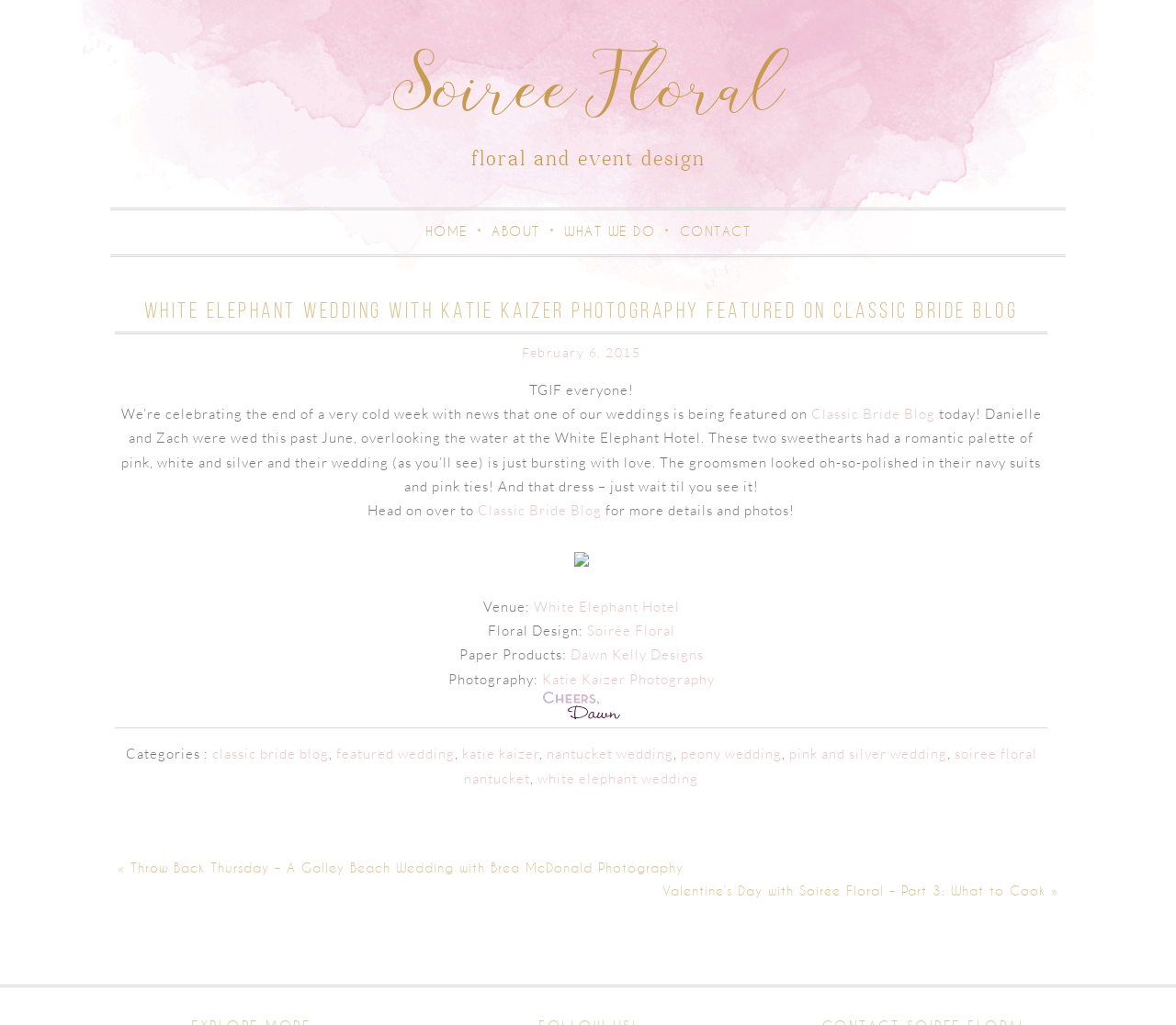Summarize the webpage with a detailed and informative caption.

This webpage is about a featured wedding on Classic Bride Blog, with a focus on the wedding's design and photography. At the top, there is a navigation menu with links to "HOME", "ABOUT", "WHAT WE DO", and "CONTACT". Below the navigation menu, there is a main article section that takes up most of the page. The article's title, "WHITE ELEPHANT WEDDING WITH KATIE KAIZER PHOTOGRAPHY FEATURED ON CLASSIC BRIDE BLOG", is prominently displayed at the top of the section.

The article begins with a brief introduction, followed by a description of the wedding, which took place at the White Elephant Hotel. The wedding's design, including the floral and event design by Soirée Floral, is highlighted. There are also links to the photographer, Katie Kaizer Photography, and other vendors involved in the wedding.

Throughout the article, there are several images, including a photo of the wedding dress and a picture of the wedding venue. The article also includes links to the Classic Bride Blog, where readers can find more details and photos of the wedding.

At the bottom of the page, there is a footer section with links to categories, including "classic bride blog", "featured wedding", and "nantucket wedding". There are also links to other related articles, including a "Throw Back Thursday" post and a Valentine's Day post with Soirée Floral.